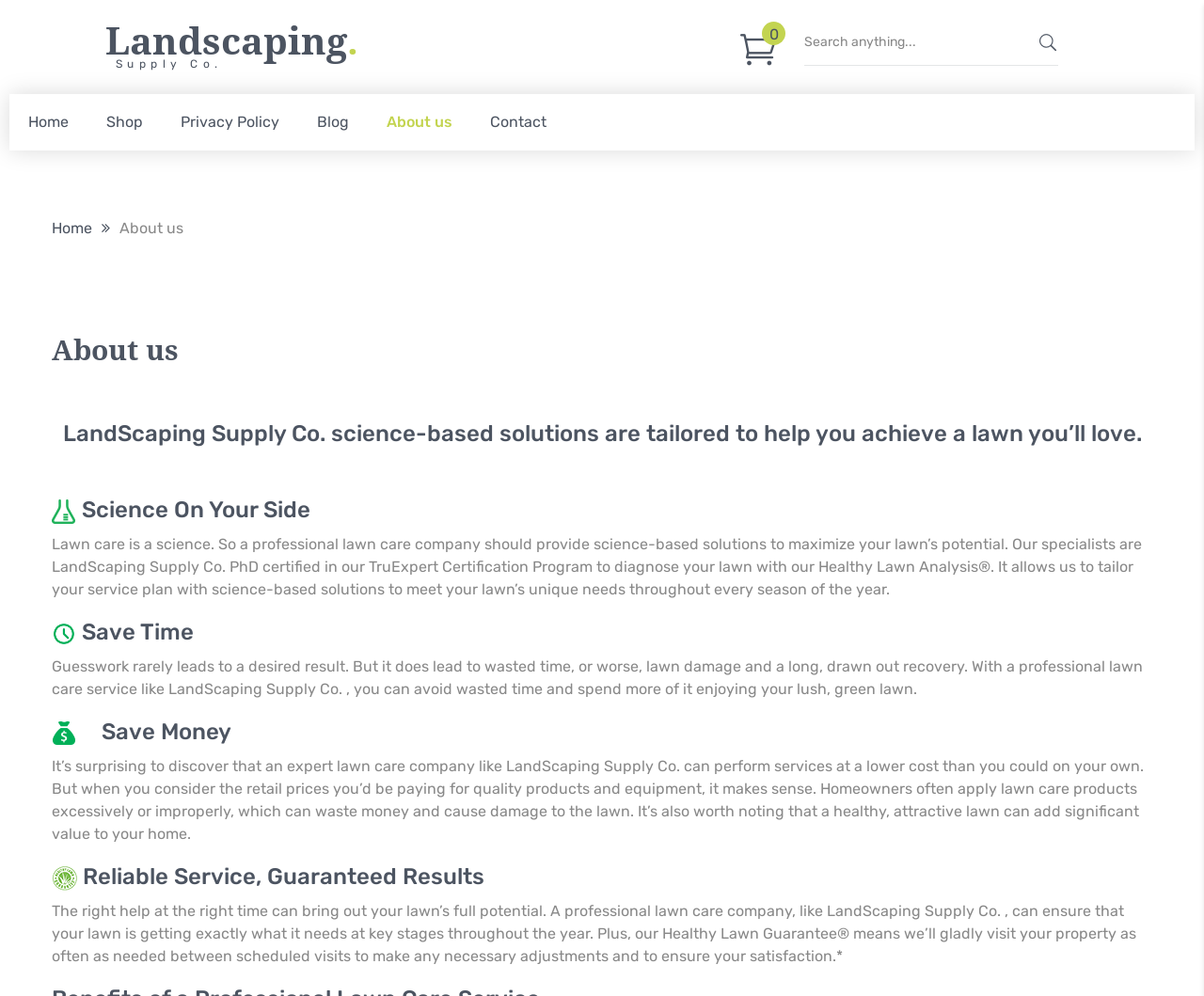Locate the bounding box coordinates of the item that should be clicked to fulfill the instruction: "Click the 'Shop' link".

[0.073, 0.094, 0.134, 0.151]